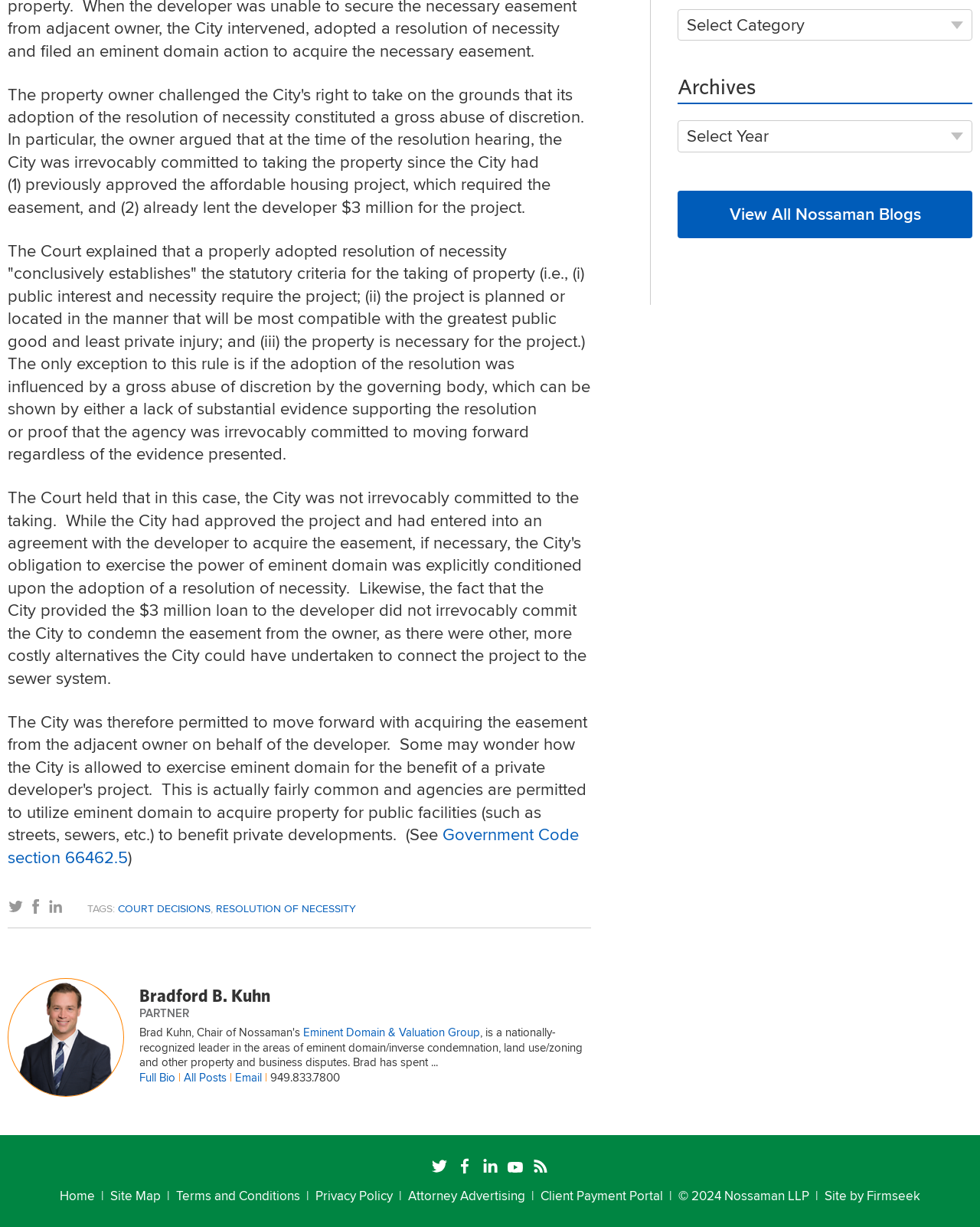Please specify the bounding box coordinates of the region to click in order to perform the following instruction: "Go to the home page".

[0.061, 0.967, 0.097, 0.982]